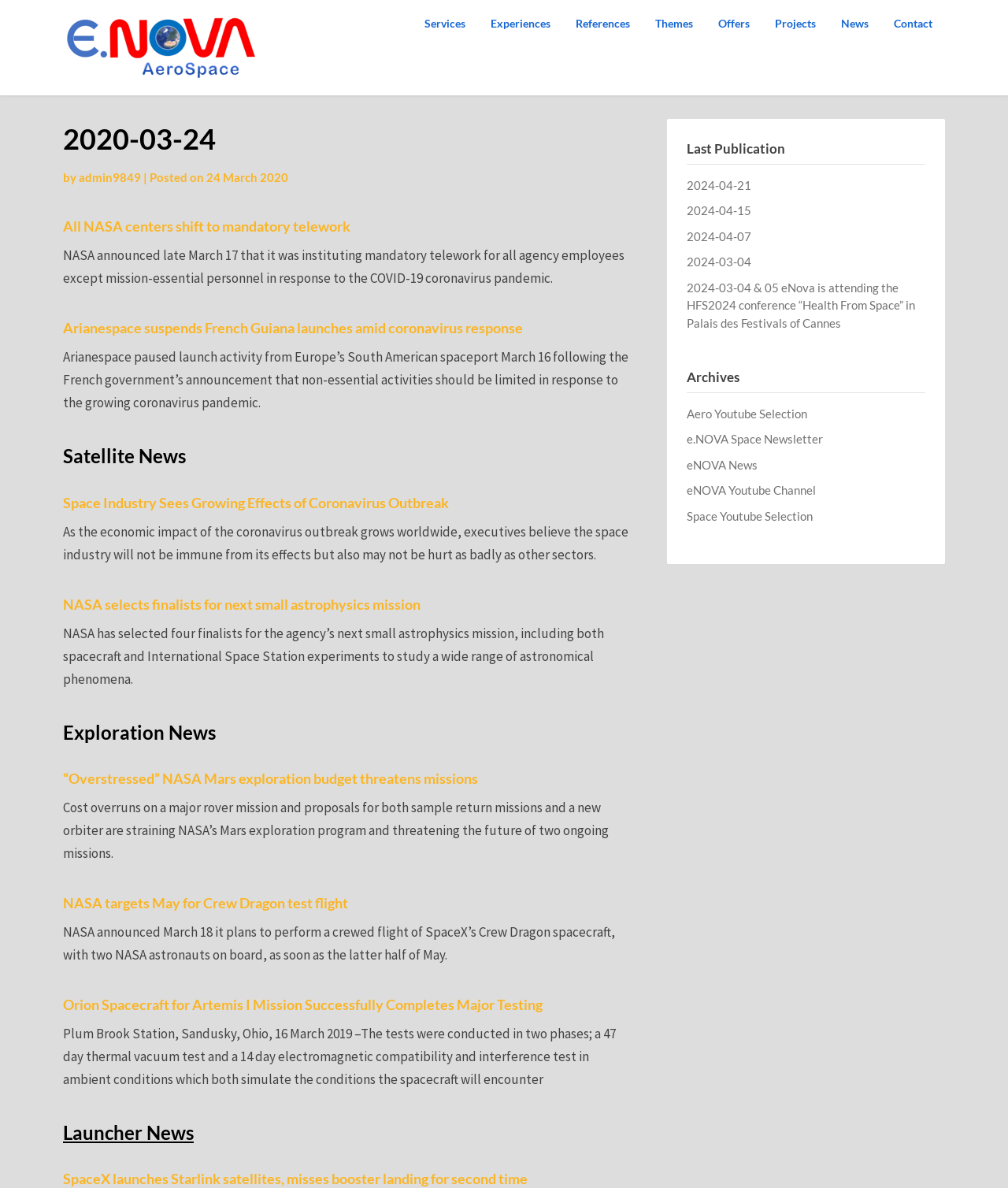Based on the element description parent_node: Search for: name="s" placeholder="Search...", identify the bounding box of the UI element in the given webpage screenshot. The coordinates should be in the format (top-left x, top-left y, bottom-right x, bottom-right y) and must be between 0 and 1.

None